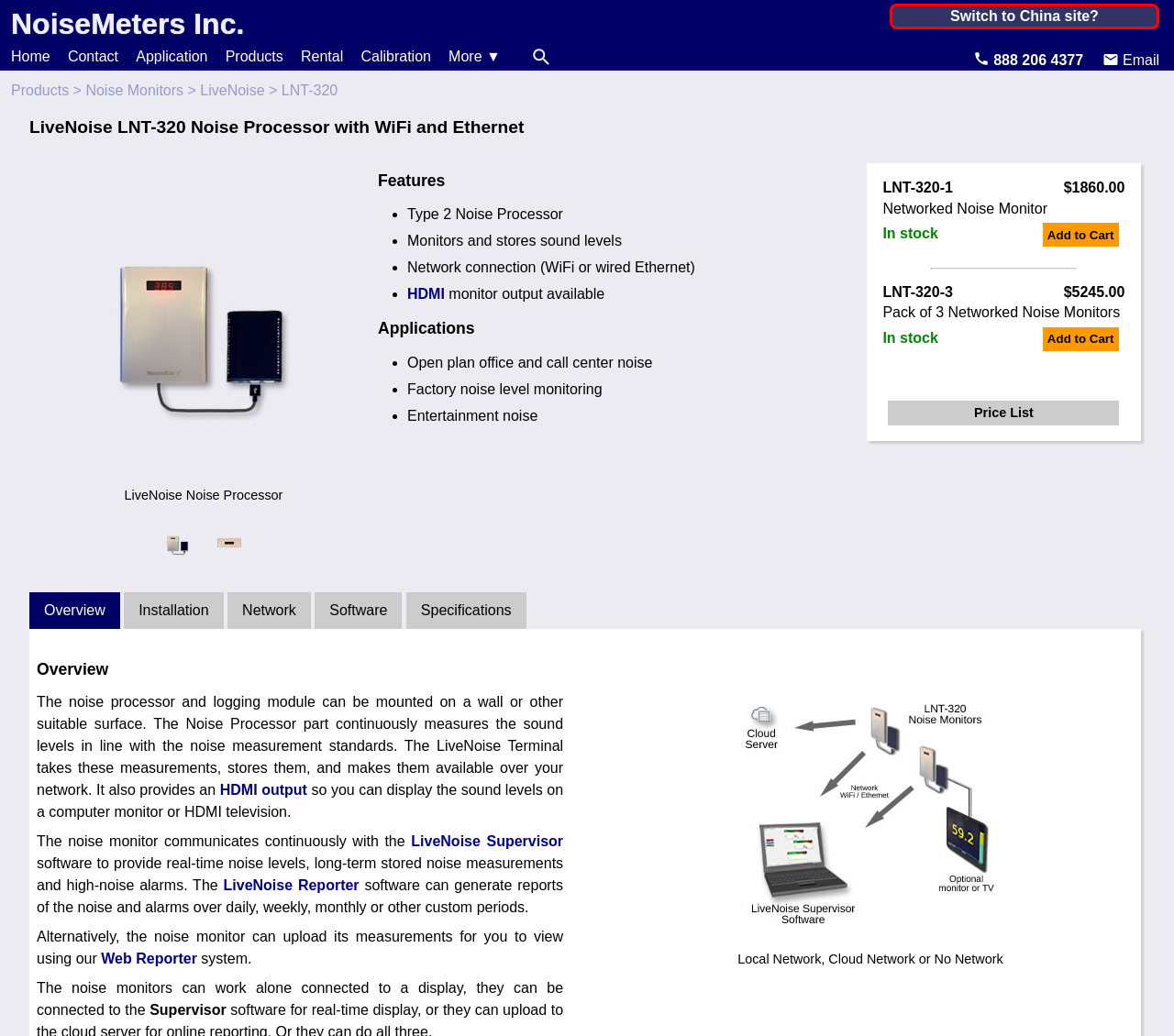Kindly provide the bounding box coordinates of the section you need to click on to fulfill the given instruction: "Add LNT-320-1 to cart".

[0.888, 0.215, 0.953, 0.238]